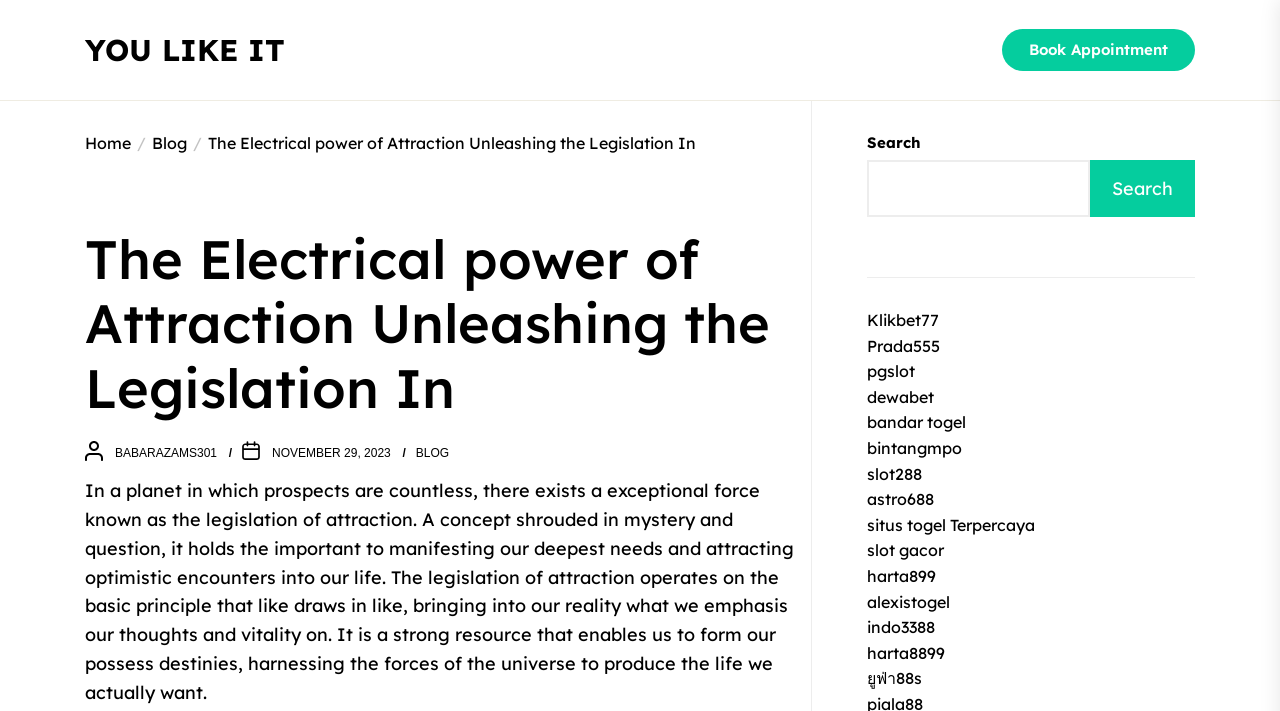What is the purpose of the search box?
Respond to the question with a single word or phrase according to the image.

To search the website